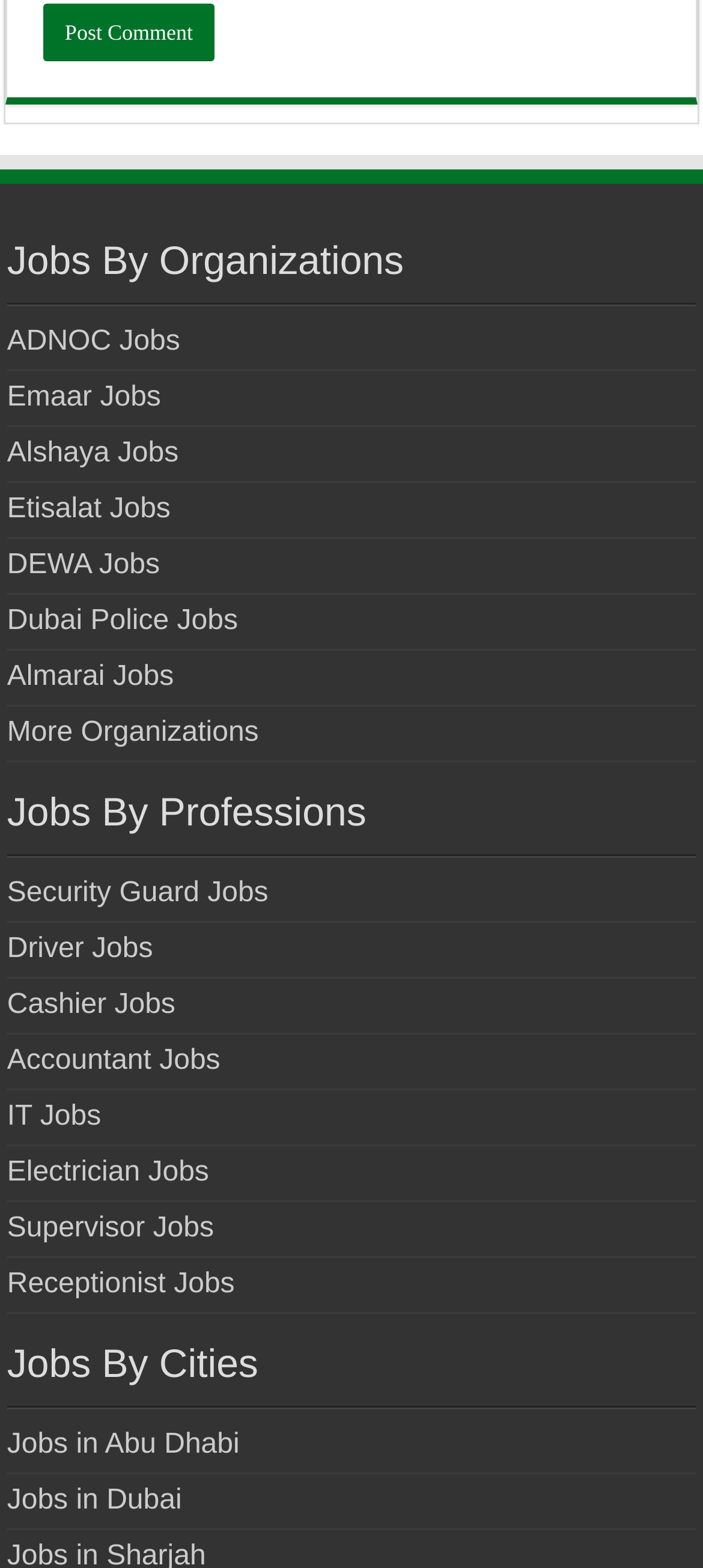Locate the bounding box coordinates of the UI element described by: "Emaar Jobs". Provide the coordinates as four float numbers between 0 and 1, formatted as [left, top, right, bottom].

[0.01, 0.244, 0.229, 0.263]